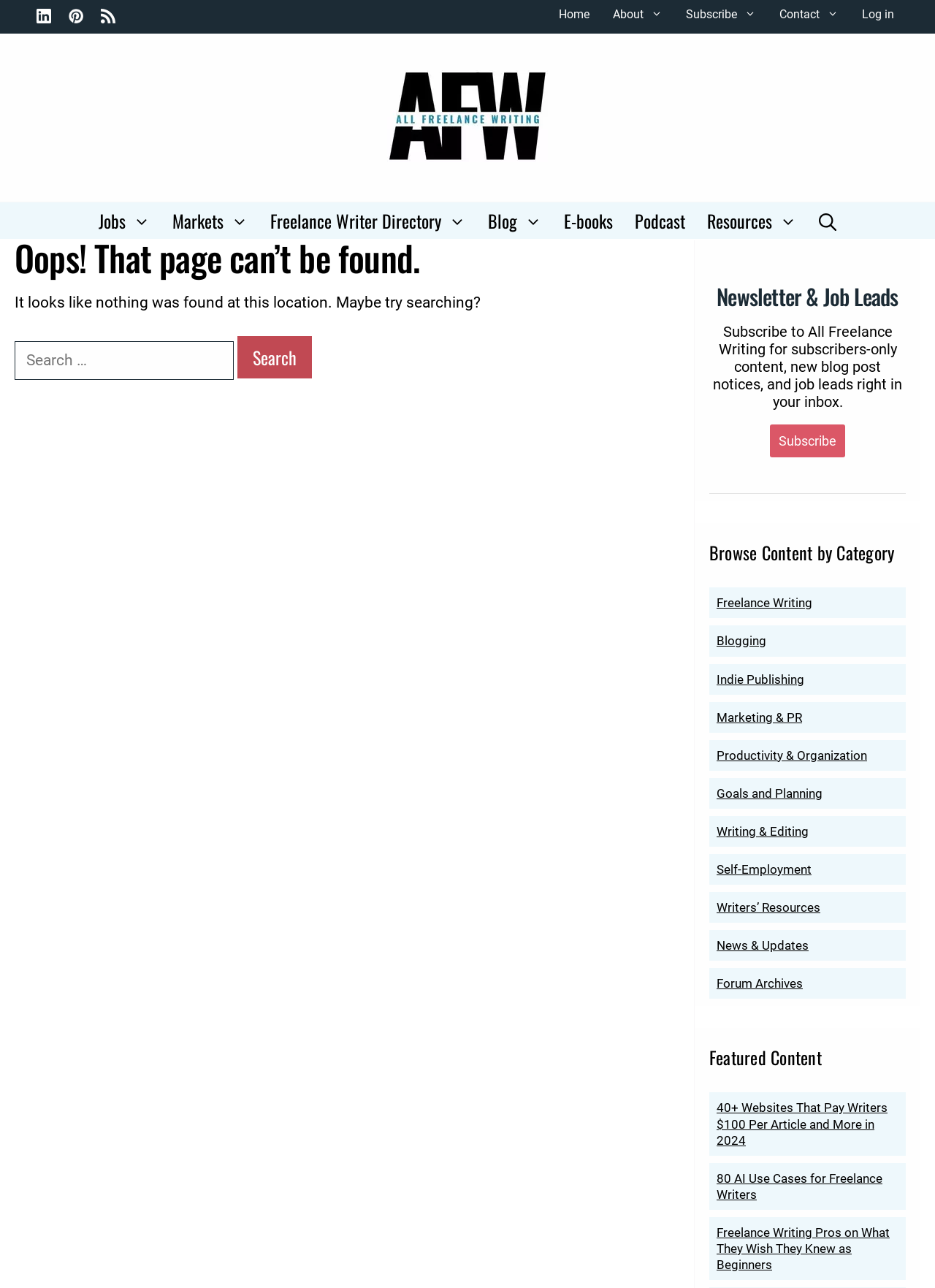Using the provided element description: "Geography", identify the bounding box coordinates. The coordinates should be four floats between 0 and 1 in the order [left, top, right, bottom].

None